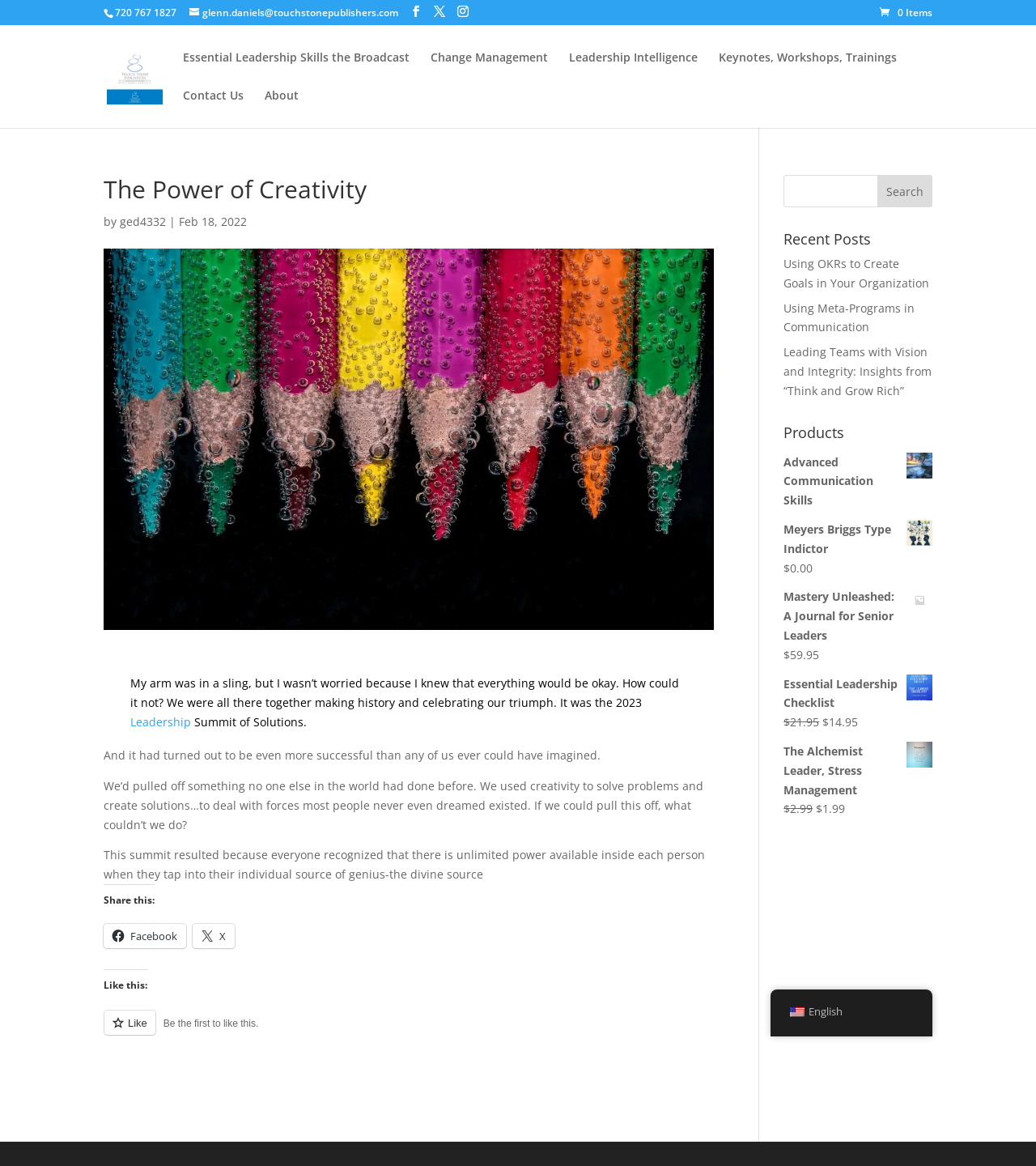What is the language of the webpage?
Refer to the image and offer an in-depth and detailed answer to the question.

I found the answer by looking at the link element with the text 'en_US English' which is located at the bottom of the webpage, indicating that the language of the webpage is English.